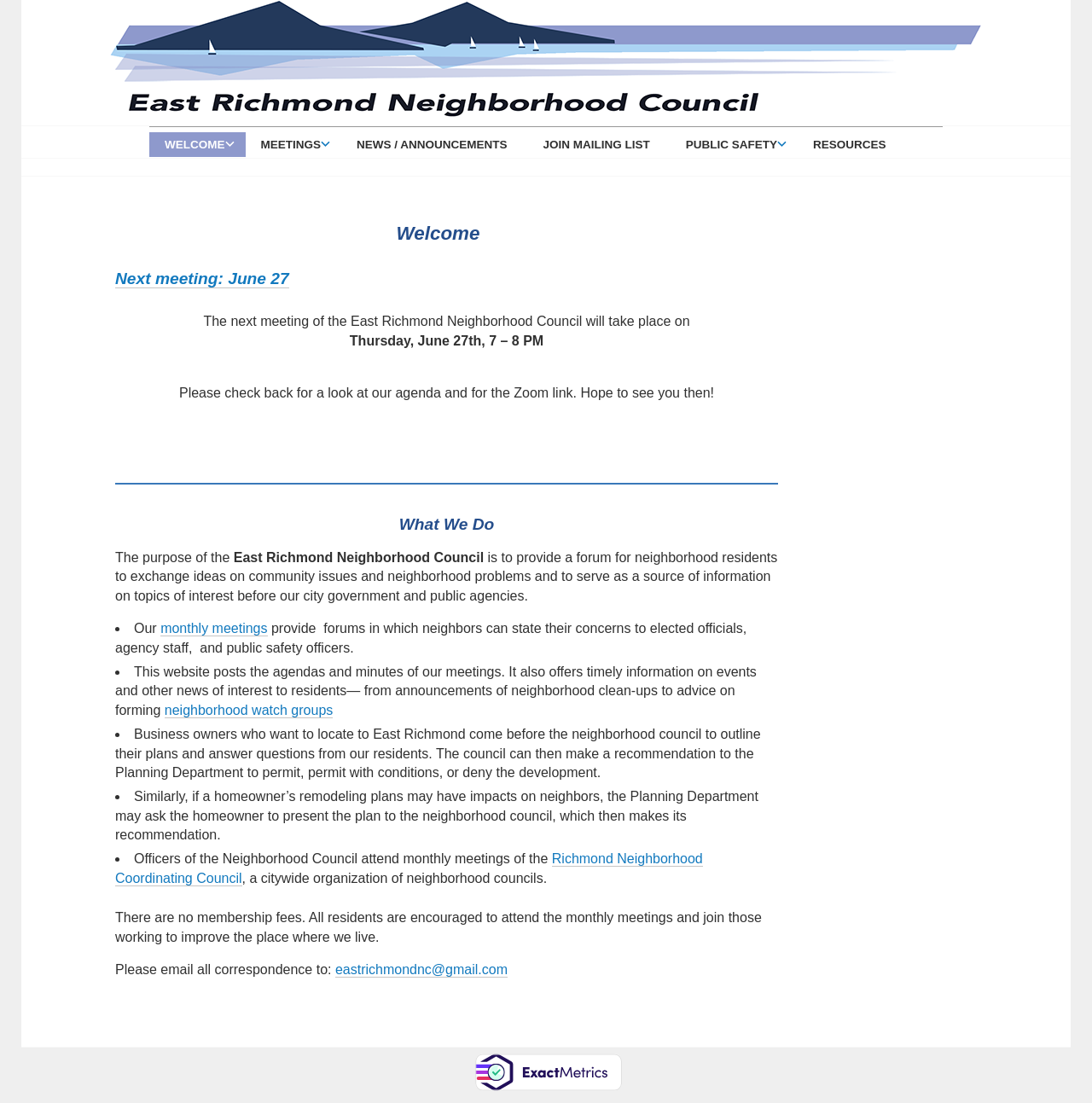Locate the bounding box coordinates of the clickable region necessary to complete the following instruction: "Click on the 'NEWS / ANNOUNCEMENTS' link". Provide the coordinates in the format of four float numbers between 0 and 1, i.e., [left, top, right, bottom].

[0.313, 0.12, 0.483, 0.143]